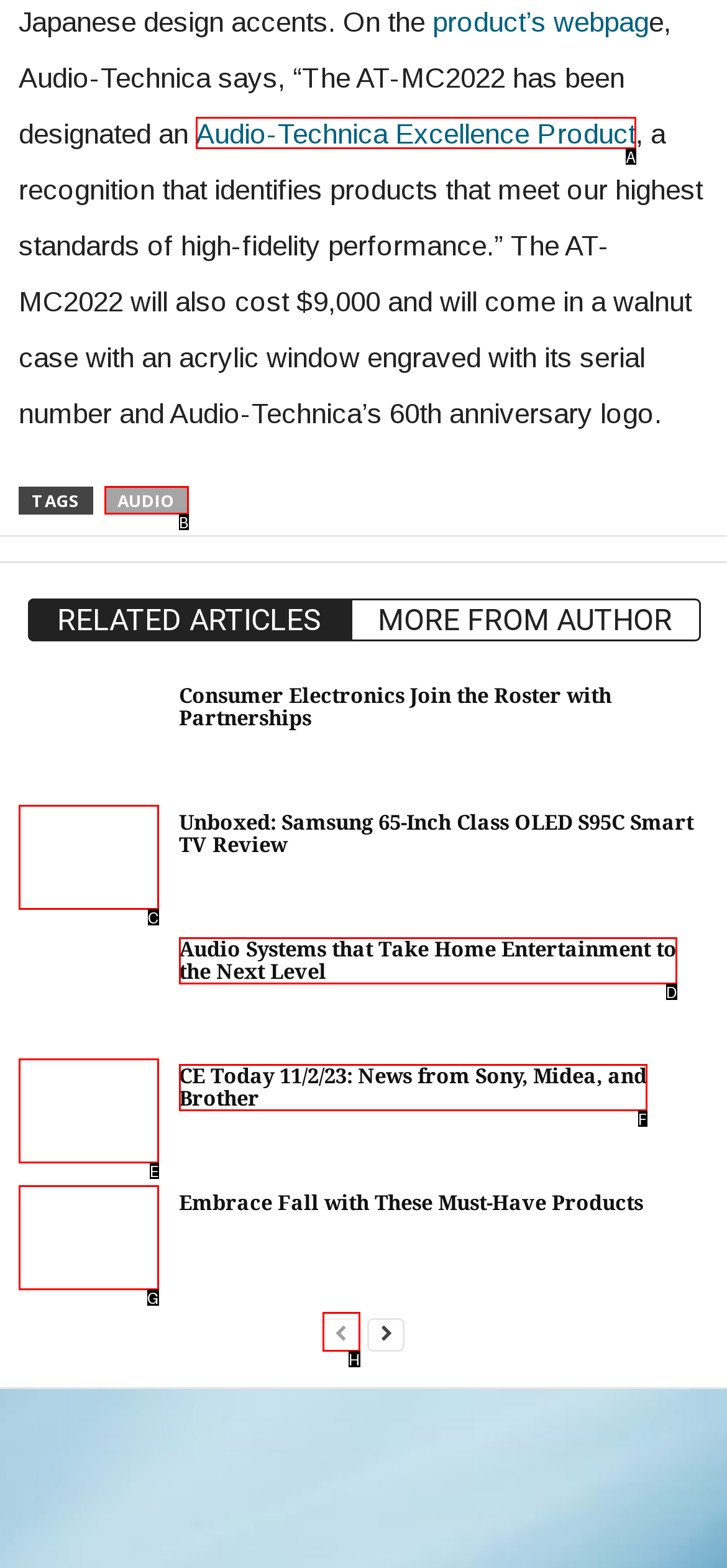Identify the UI element that corresponds to this description: aria-label="prev-page"
Respond with the letter of the correct option.

H